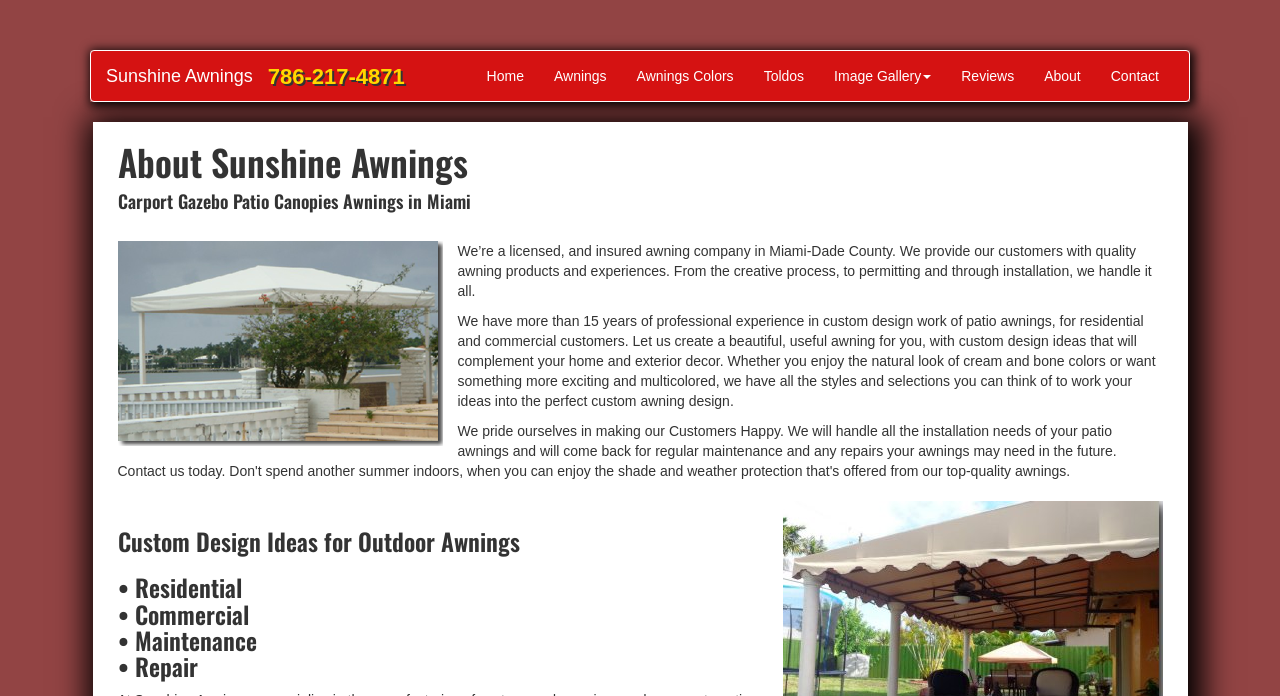Provide a short answer to the following question with just one word or phrase: What is the location of Sunshine Awnings?

Miami-Dade County